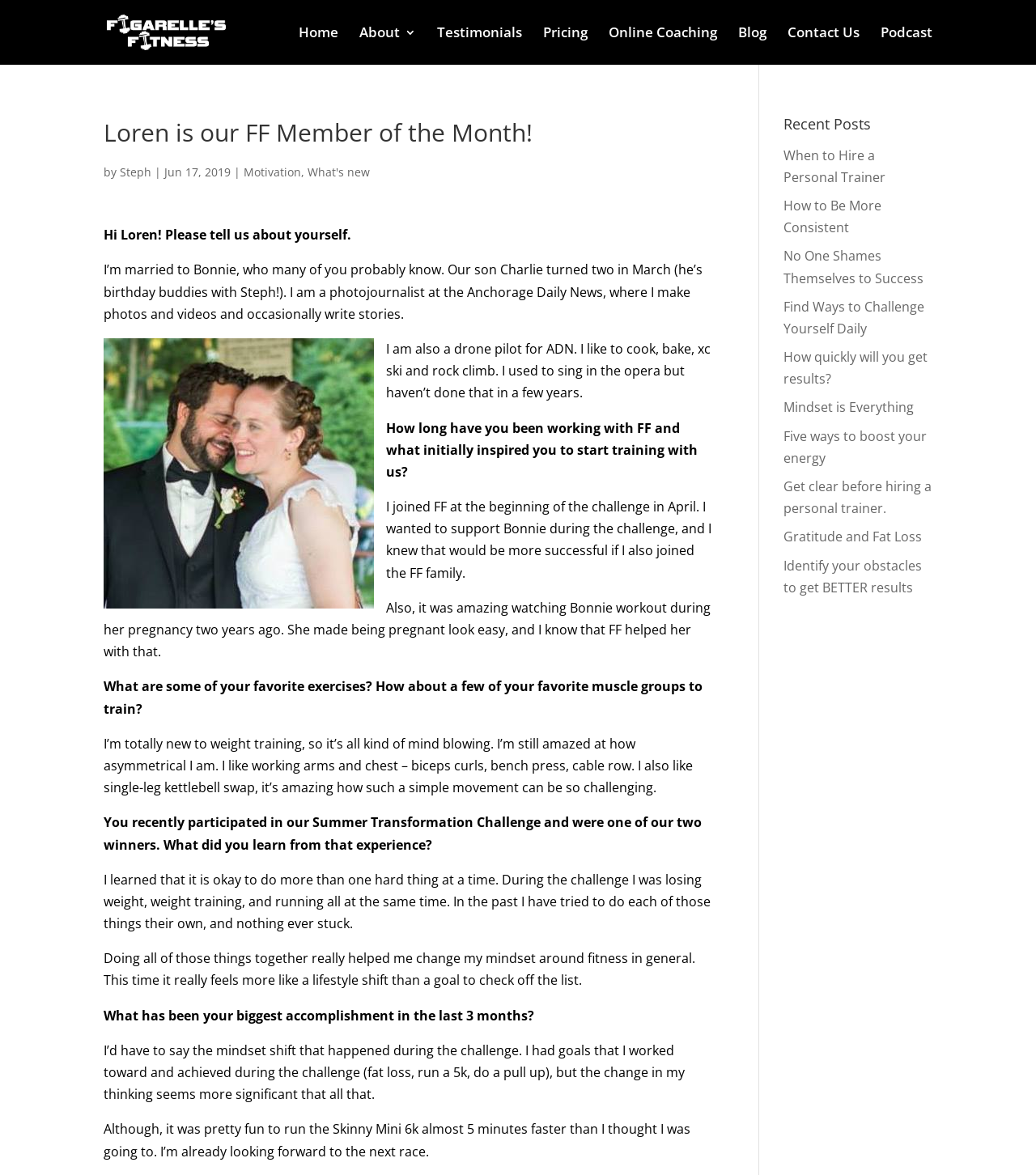Determine the bounding box coordinates of the region that needs to be clicked to achieve the task: "Read the blog post about Loren".

[0.1, 0.192, 0.339, 0.207]